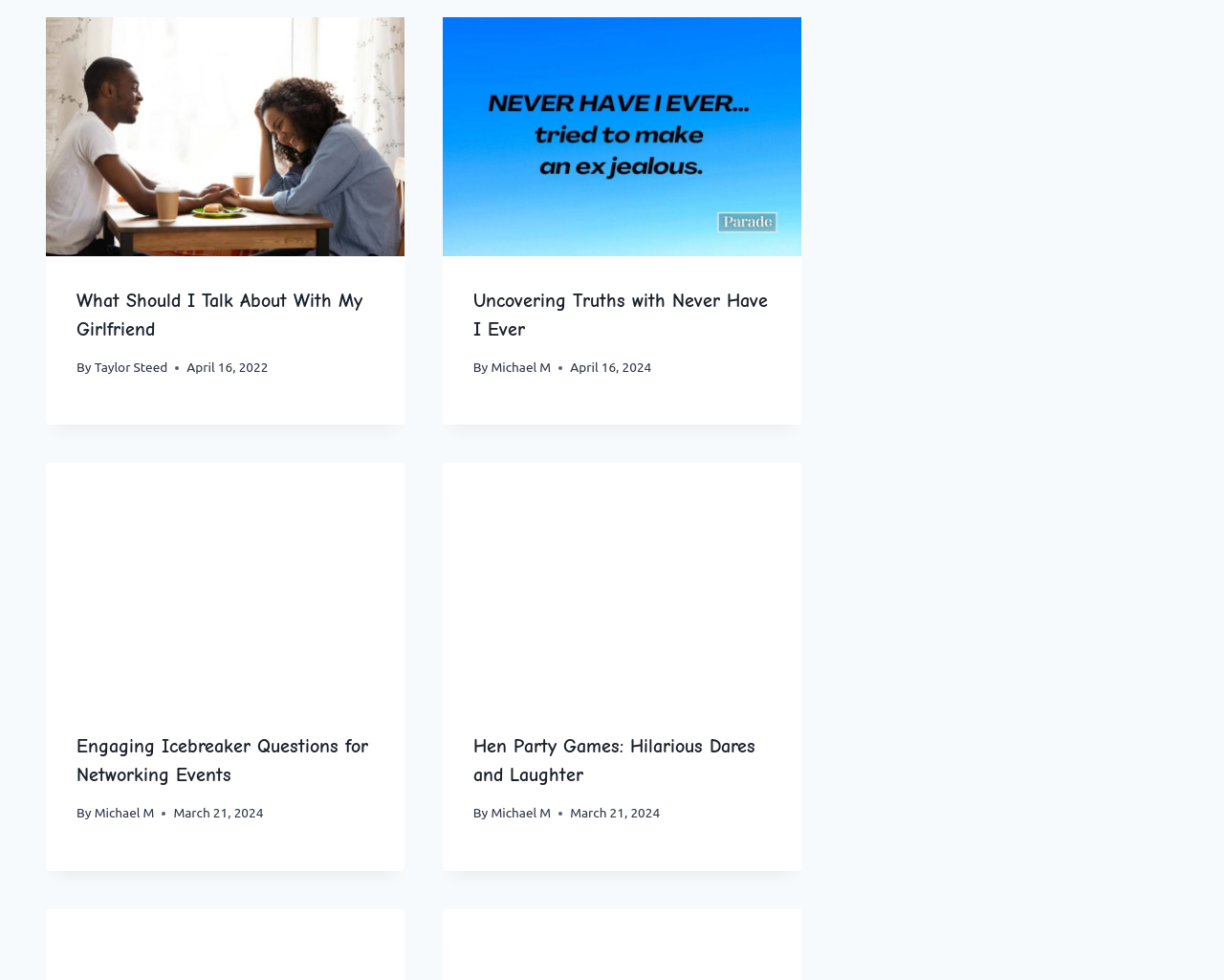Determine the bounding box for the HTML element described here: "Michael M". The coordinates should be given as [left, top, right, bottom] with each number being a float between 0 and 1.

[0.401, 0.821, 0.45, 0.837]